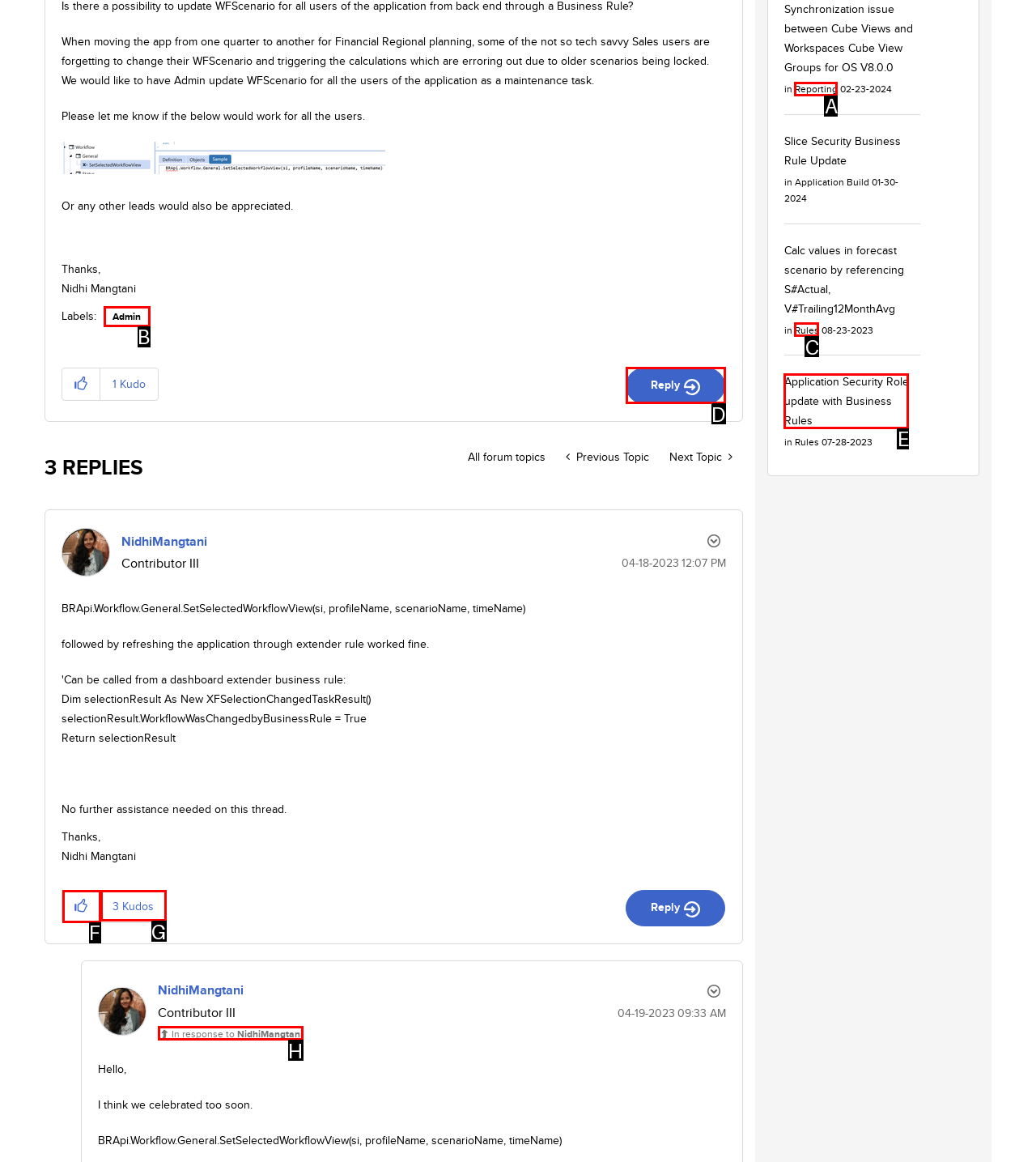Determine which option fits the following description: In response to NidhiMangtani
Answer with the corresponding option's letter directly.

H